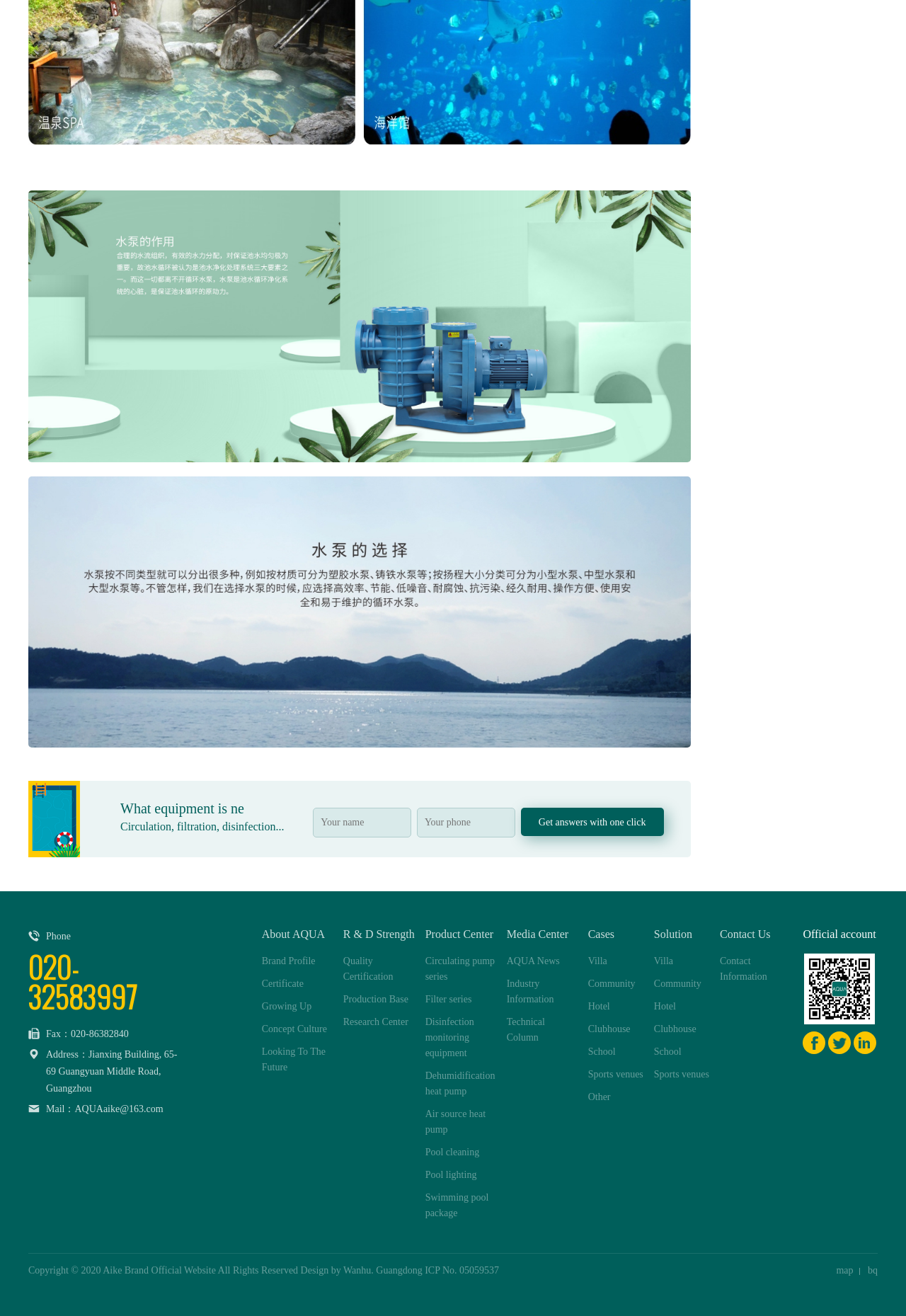Provide a brief response using a word or short phrase to this question:
What is the 'About AQUA' link for?

To learn about the company